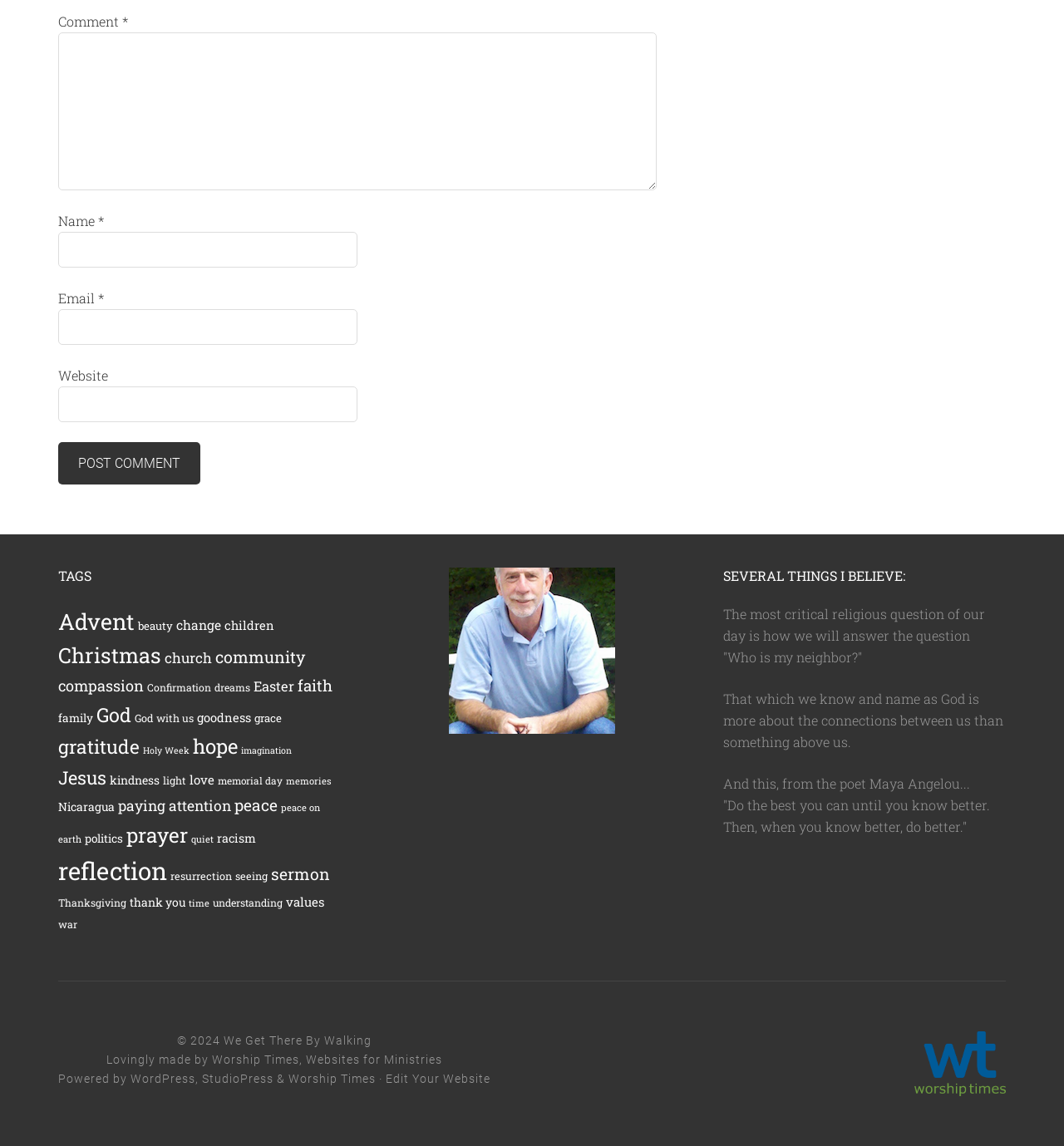Specify the bounding box coordinates of the element's area that should be clicked to execute the given instruction: "Read the 'Optimizing Your Shopify Store for Global Success' article". The coordinates should be four float numbers between 0 and 1, i.e., [left, top, right, bottom].

None